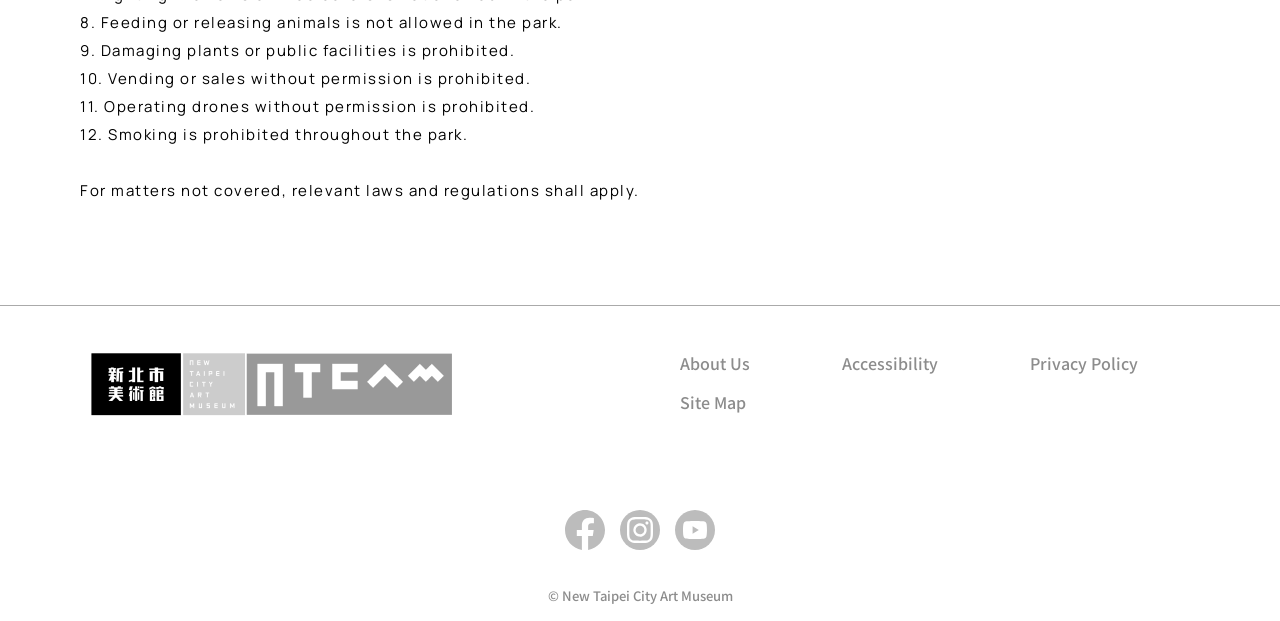What is the last rule mentioned on the webpage?
Based on the visual information, provide a detailed and comprehensive answer.

The last rule mentioned on the webpage is '12. Smoking is prohibited throughout the park.', indicating that smoking is not allowed anywhere in the park.